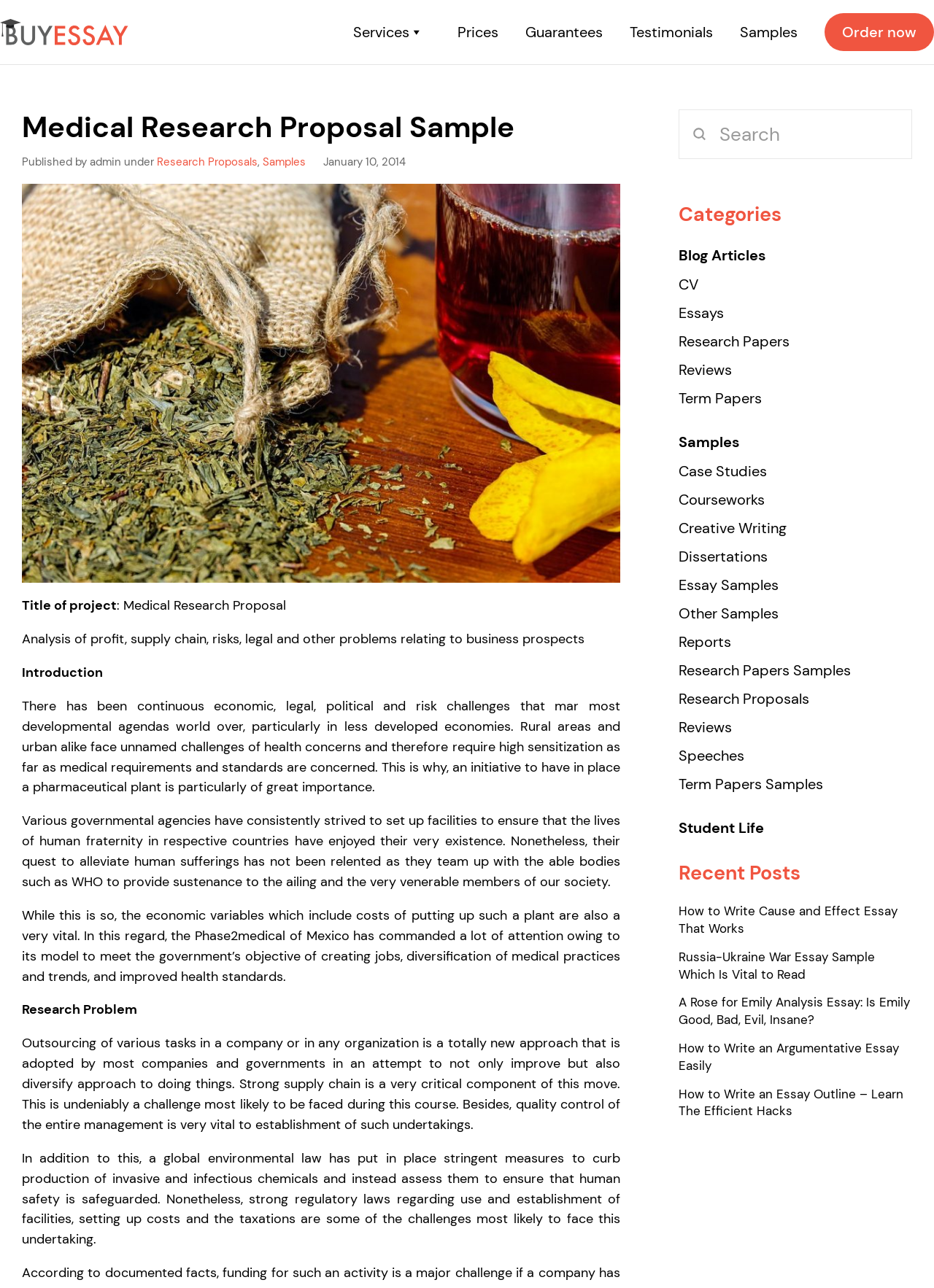What is the contact number provided on the webpage?
From the screenshot, provide a brief answer in one word or phrase.

1-866-836-0104